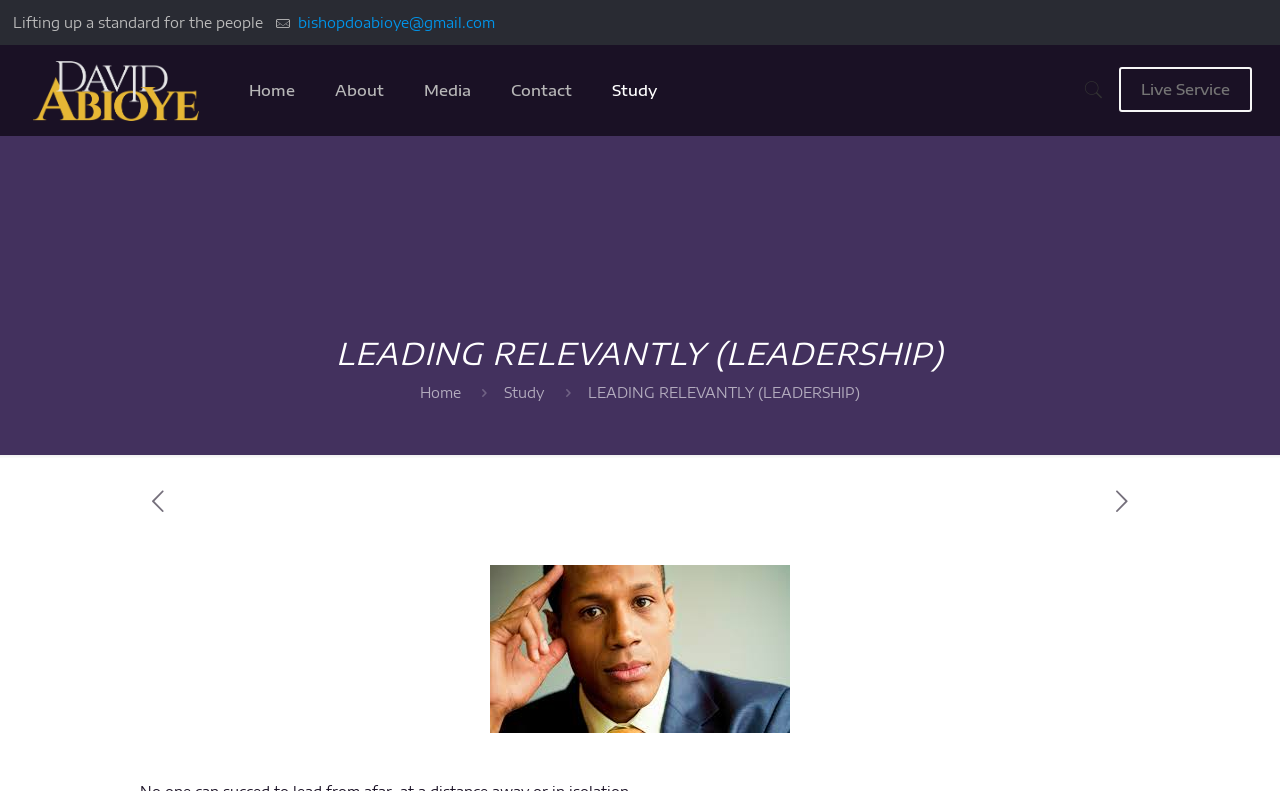Using the given description, provide the bounding box coordinates formatted as (top-left x, top-left y, bottom-right x, bottom-right y), with all values being floating point numbers between 0 and 1. Description: Study

[0.394, 0.485, 0.425, 0.507]